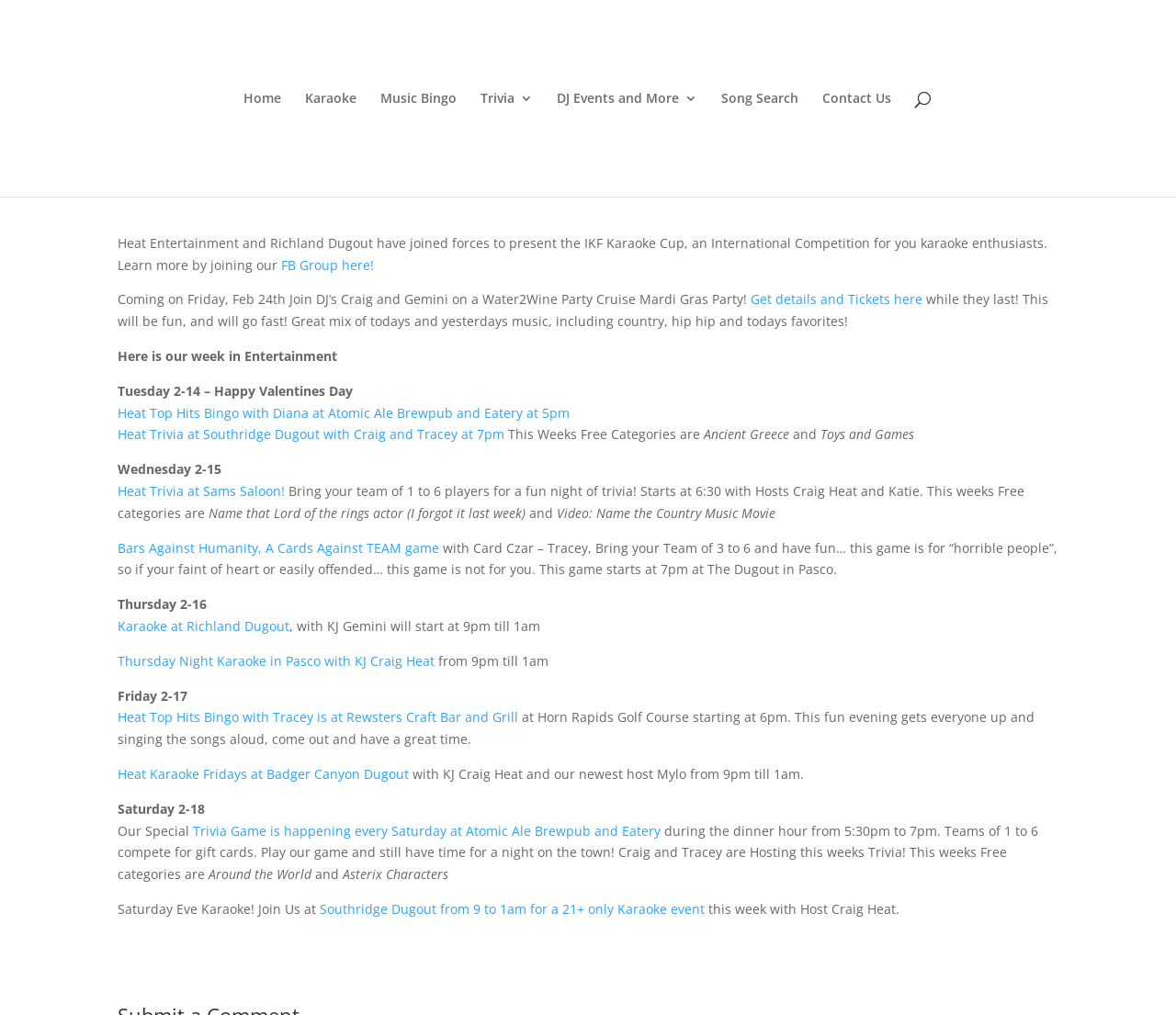Please identify the bounding box coordinates of the element I need to click to follow this instruction: "Play 'Heat Top Hits Bingo with Diana at Atomic Ale Brewpub and Eatery'".

[0.1, 0.398, 0.484, 0.415]